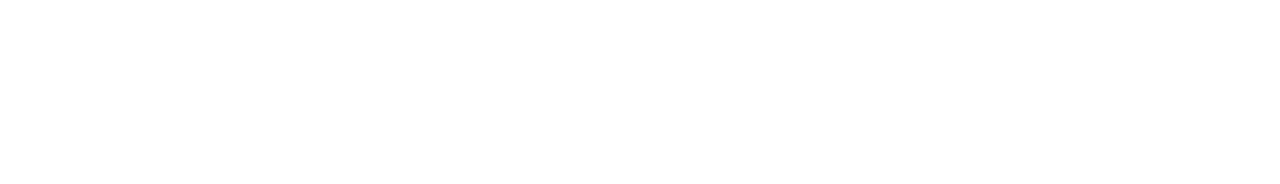How many links are there in the footer section?
Please use the visual content to give a single word or phrase answer.

9